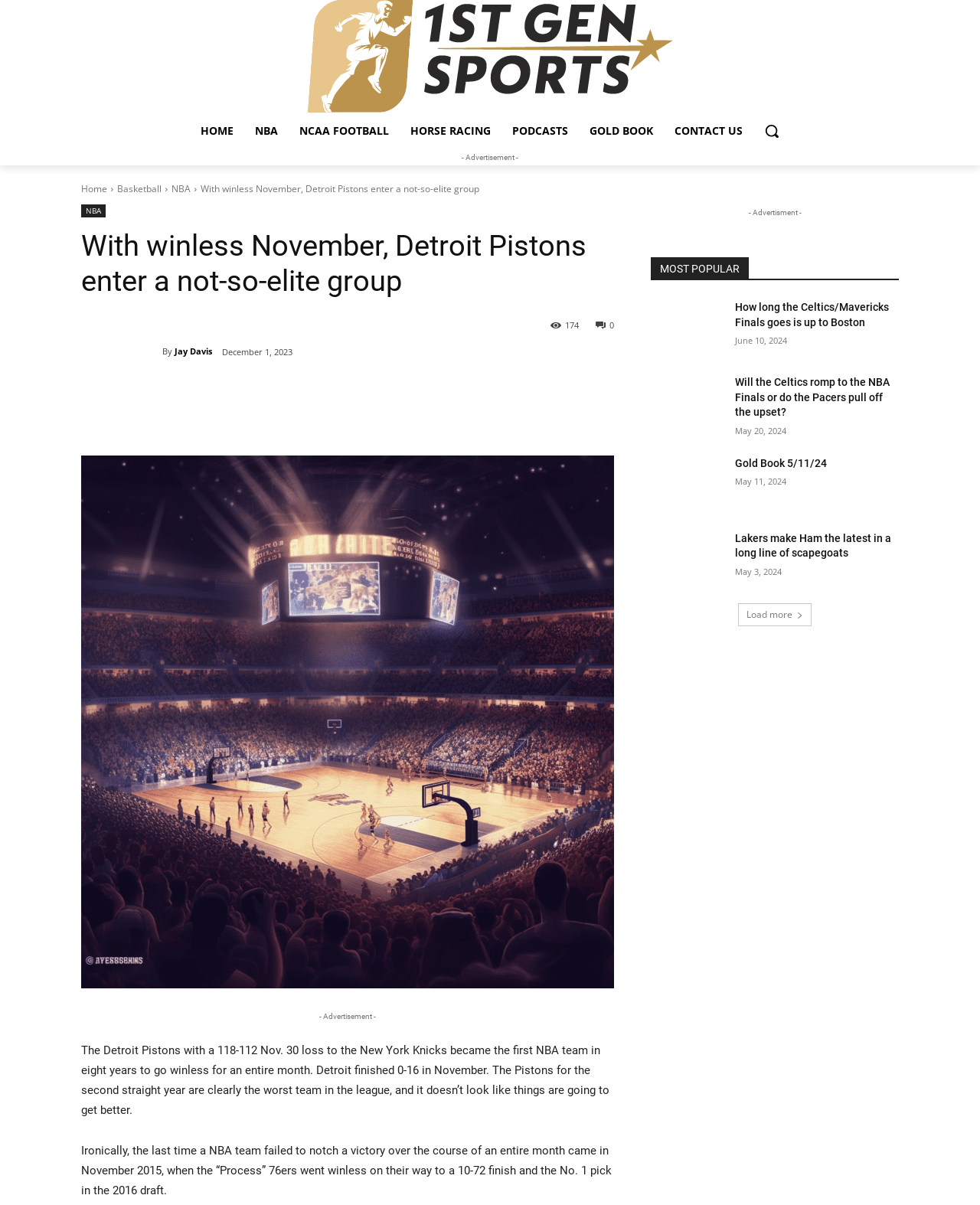How many links are there in the top navigation menu?
Provide an in-depth answer to the question, covering all aspects.

I counted the links in the top navigation menu, which are 'HOME', 'NBA', 'NCAA FOOTBALL', 'HORSE RACING', 'PODCASTS', 'GOLD BOOK', and 'CONTACT US', totaling 7 links.